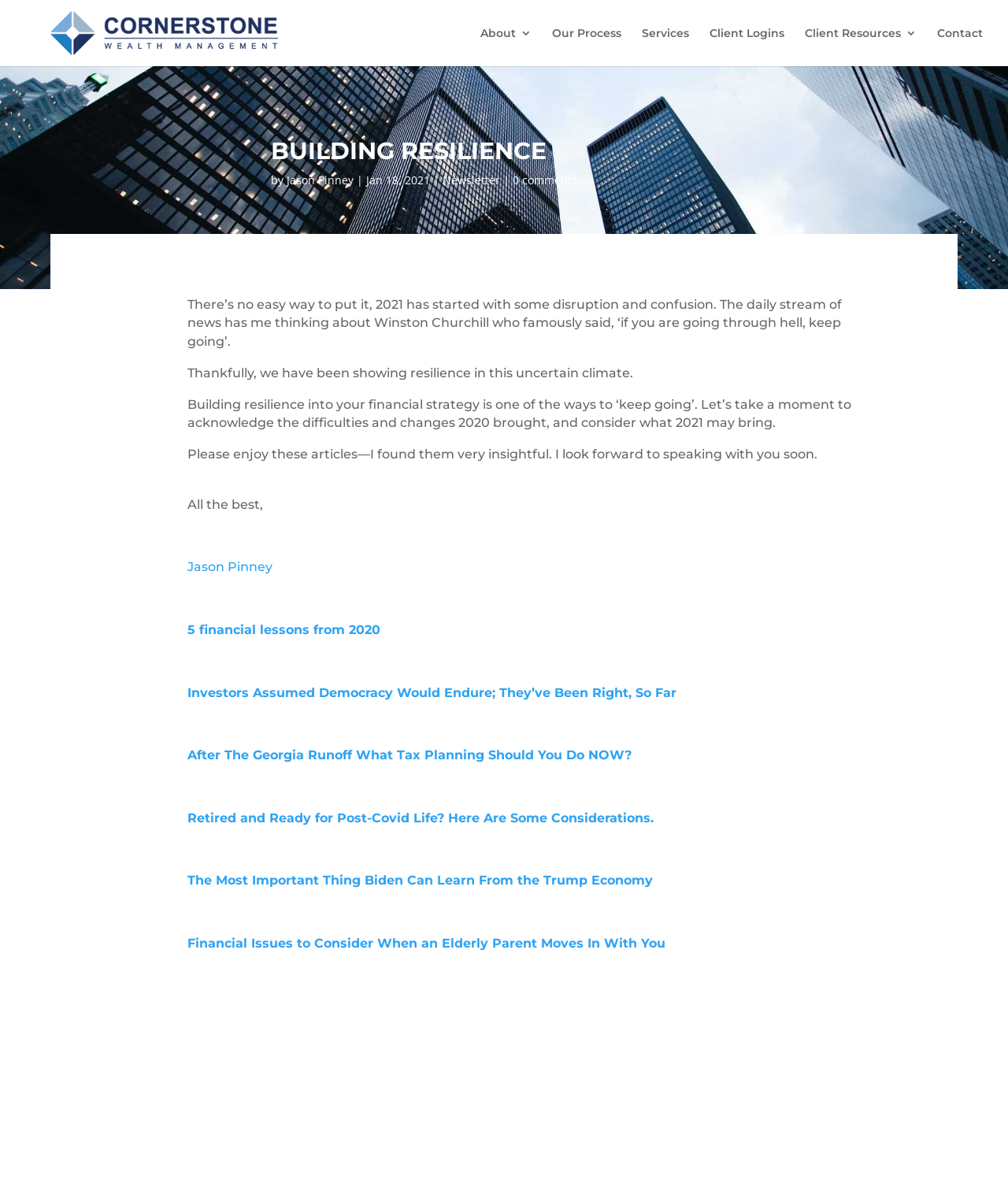Identify the bounding box coordinates of the part that should be clicked to carry out this instruction: "Read the article by Jason Pinney".

[0.284, 0.145, 0.351, 0.158]